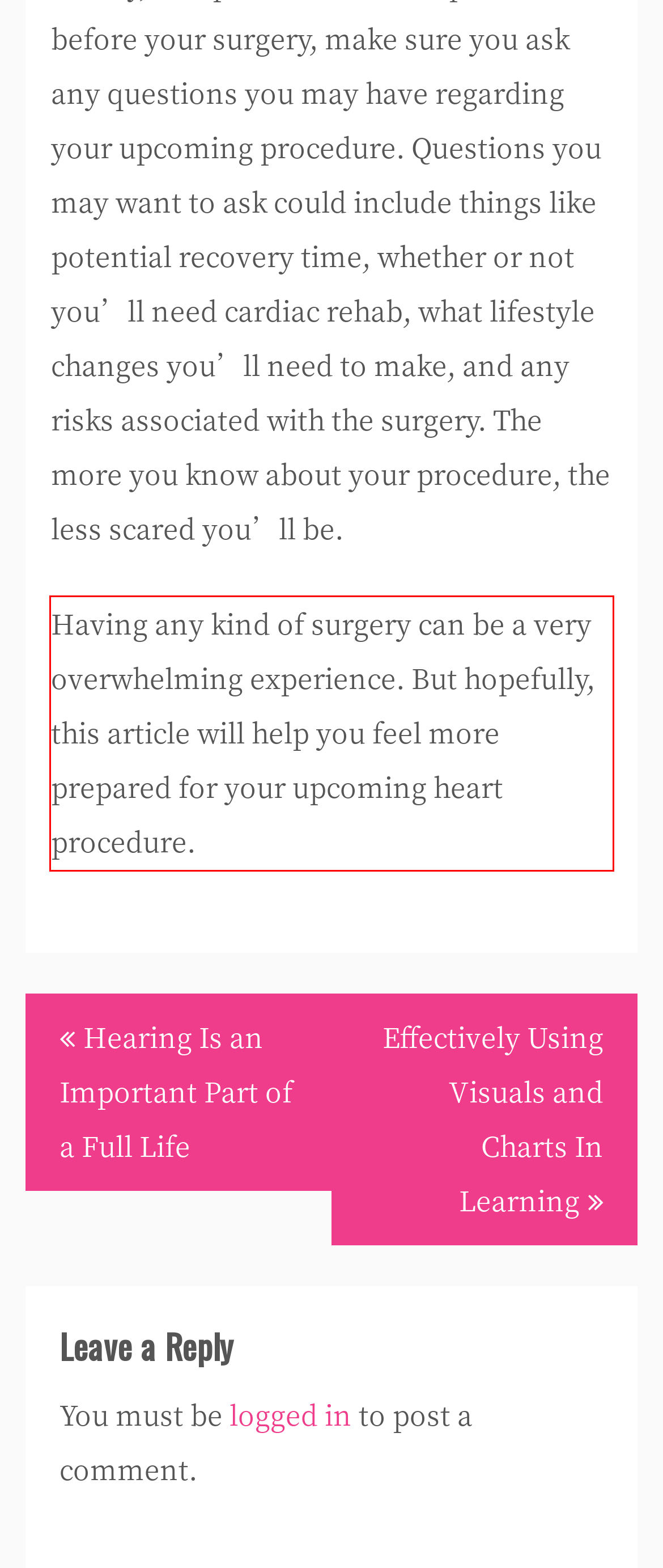Please perform OCR on the text within the red rectangle in the webpage screenshot and return the text content.

Having any kind of surgery can be a very overwhelming experience. But hopefully, this article will help you feel more prepared for your upcoming heart procedure.